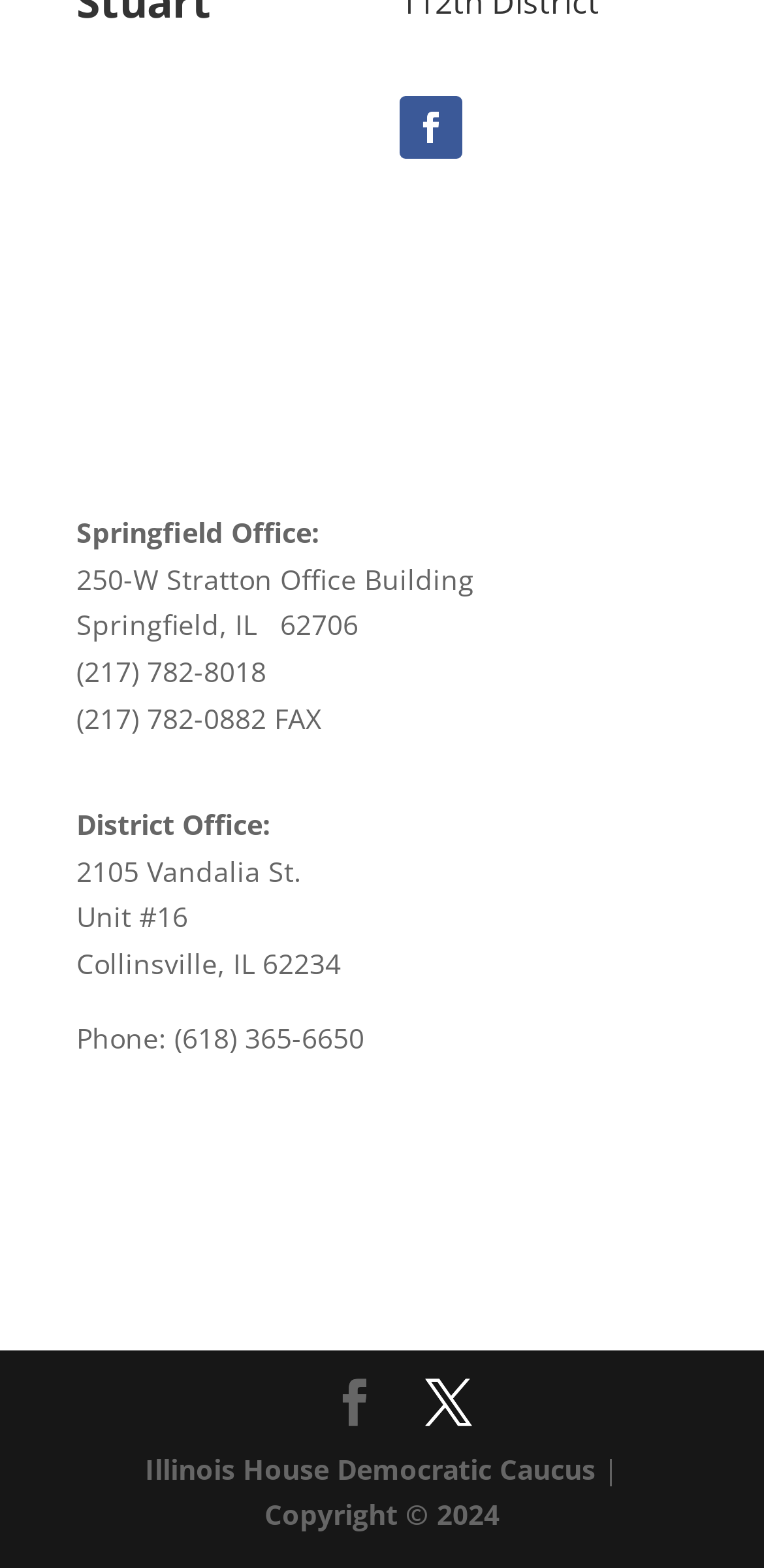From the screenshot, find the bounding box of the UI element matching this description: "Copyright © 2024". Supply the bounding box coordinates in the form [left, top, right, bottom], each a float between 0 and 1.

[0.346, 0.954, 0.654, 0.978]